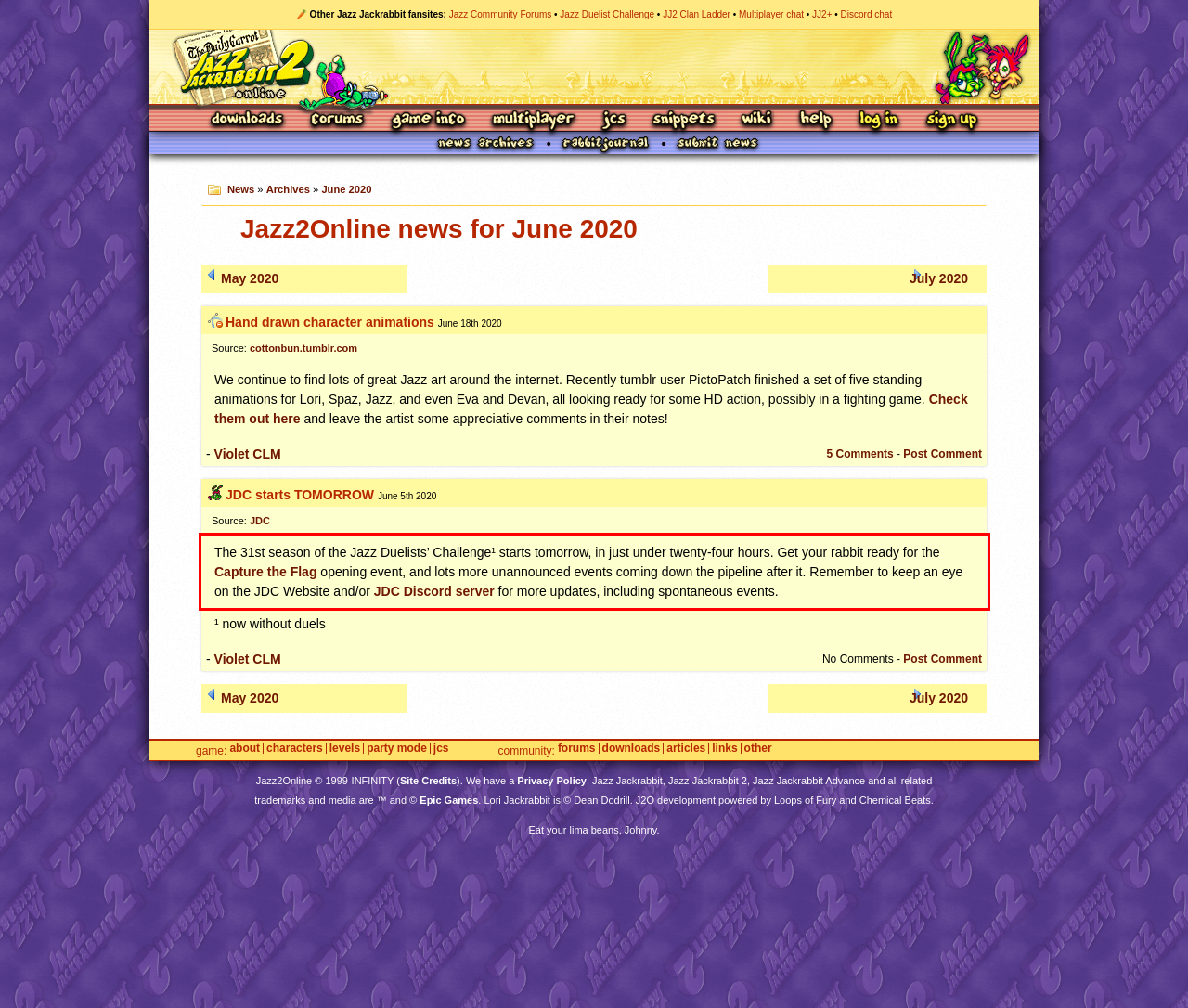Please perform OCR on the UI element surrounded by the red bounding box in the given webpage screenshot and extract its text content.

The 31st season of the Jazz Duelists’ Challenge¹ starts tomorrow, in just under twenty-four hours. Get your rabbit ready for the Capture the Flag opening event, and lots more unannounced events coming down the pipeline after it. Remember to keep an eye on the JDC Website and/or JDC Discord server for more updates, including spontaneous events.